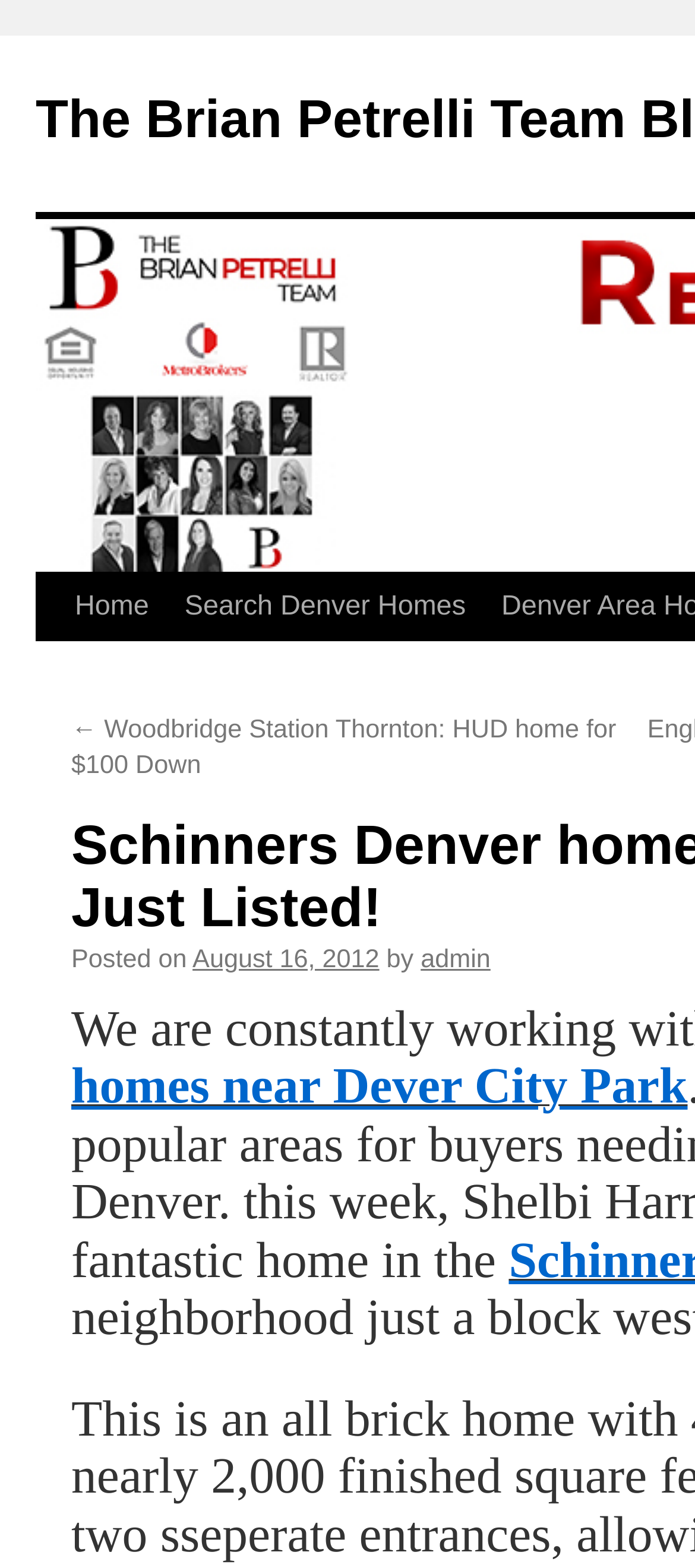Please find and provide the title of the webpage.

Schinners Denver homes Neighborhood: Just Listed!